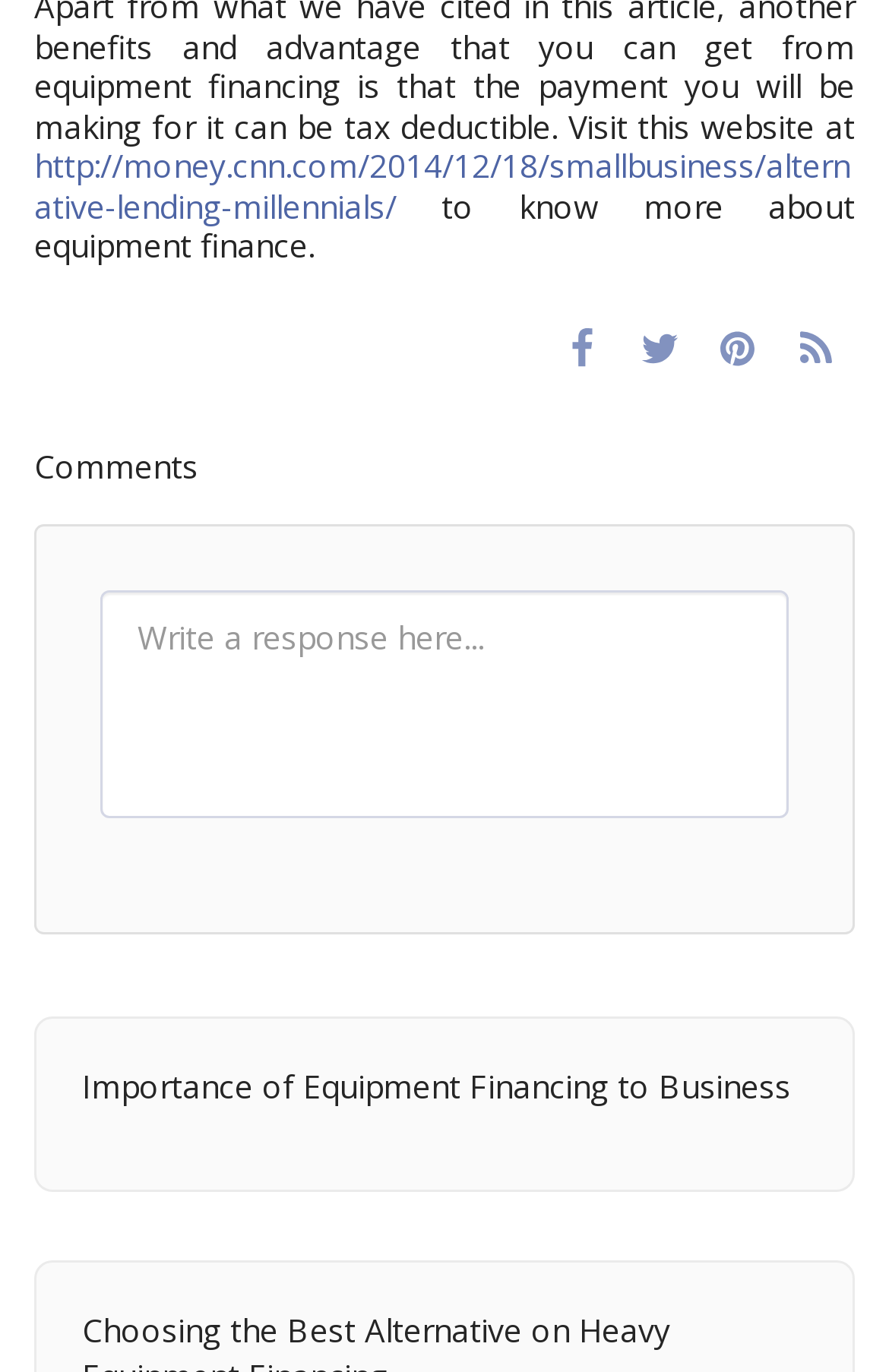Identify the bounding box of the HTML element described here: "title="Pin it"". Provide the coordinates as four float numbers between 0 and 1: [left, top, right, bottom].

[0.786, 0.229, 0.874, 0.275]